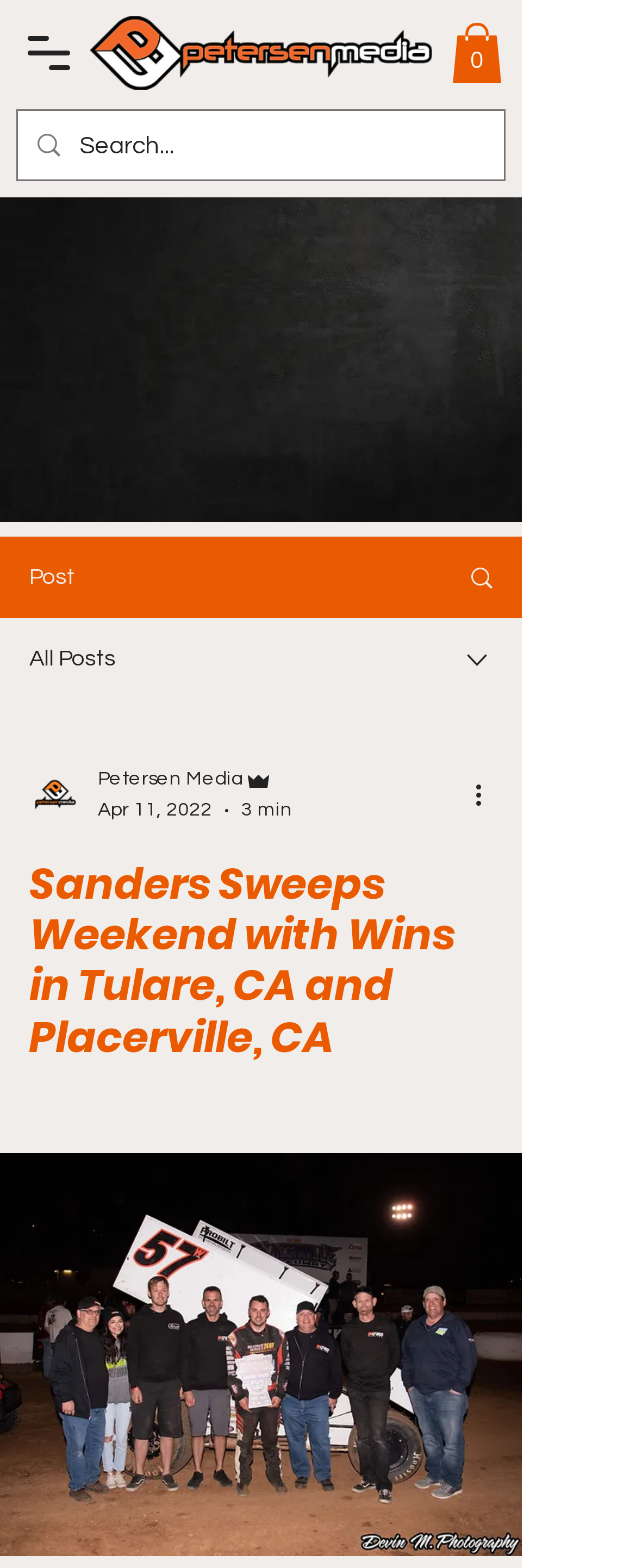Please find the bounding box for the UI element described by: "Search".

[0.695, 0.343, 0.818, 0.393]